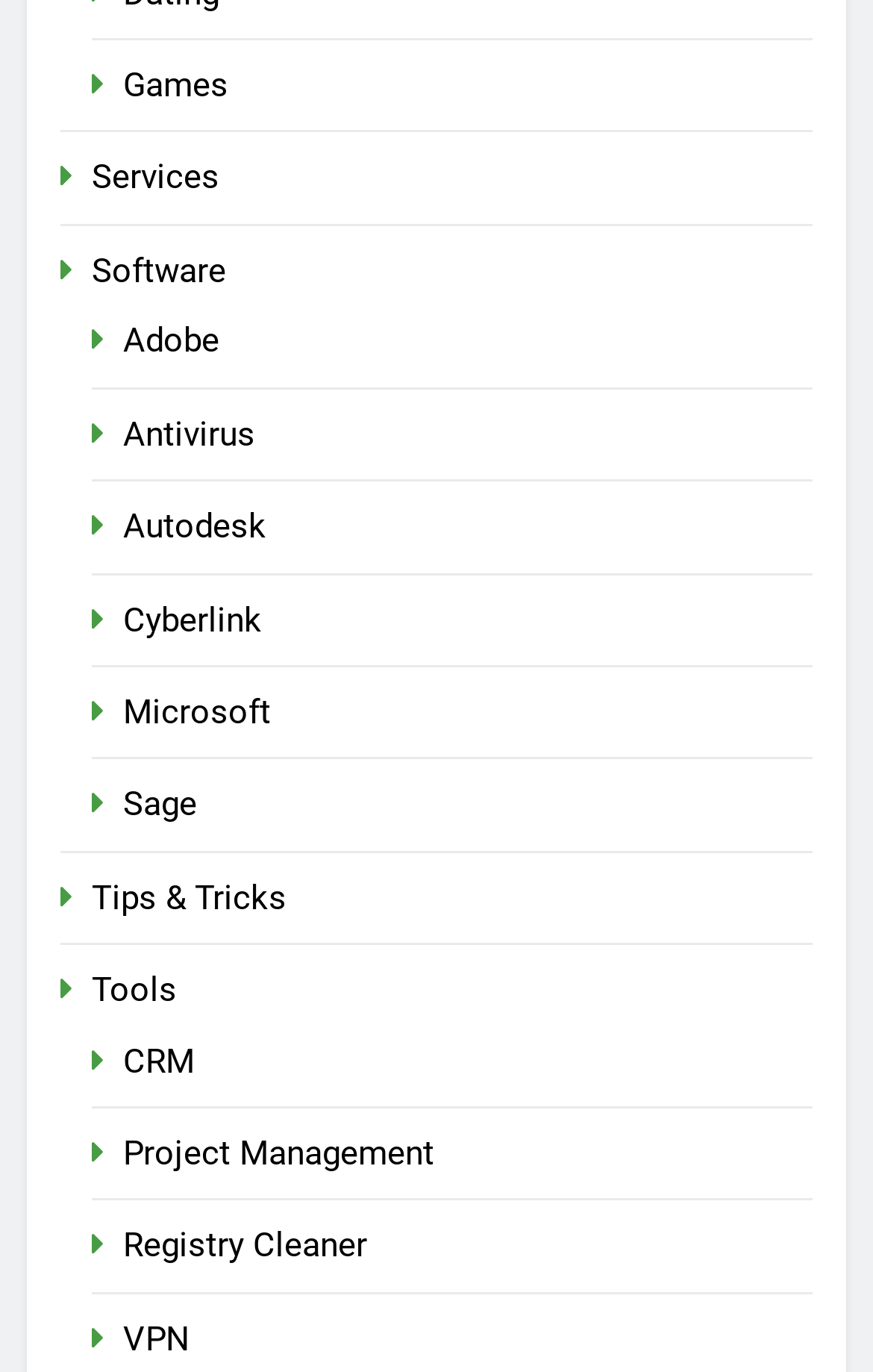What is the last link on the webpage?
Using the image as a reference, answer with just one word or a short phrase.

VPN